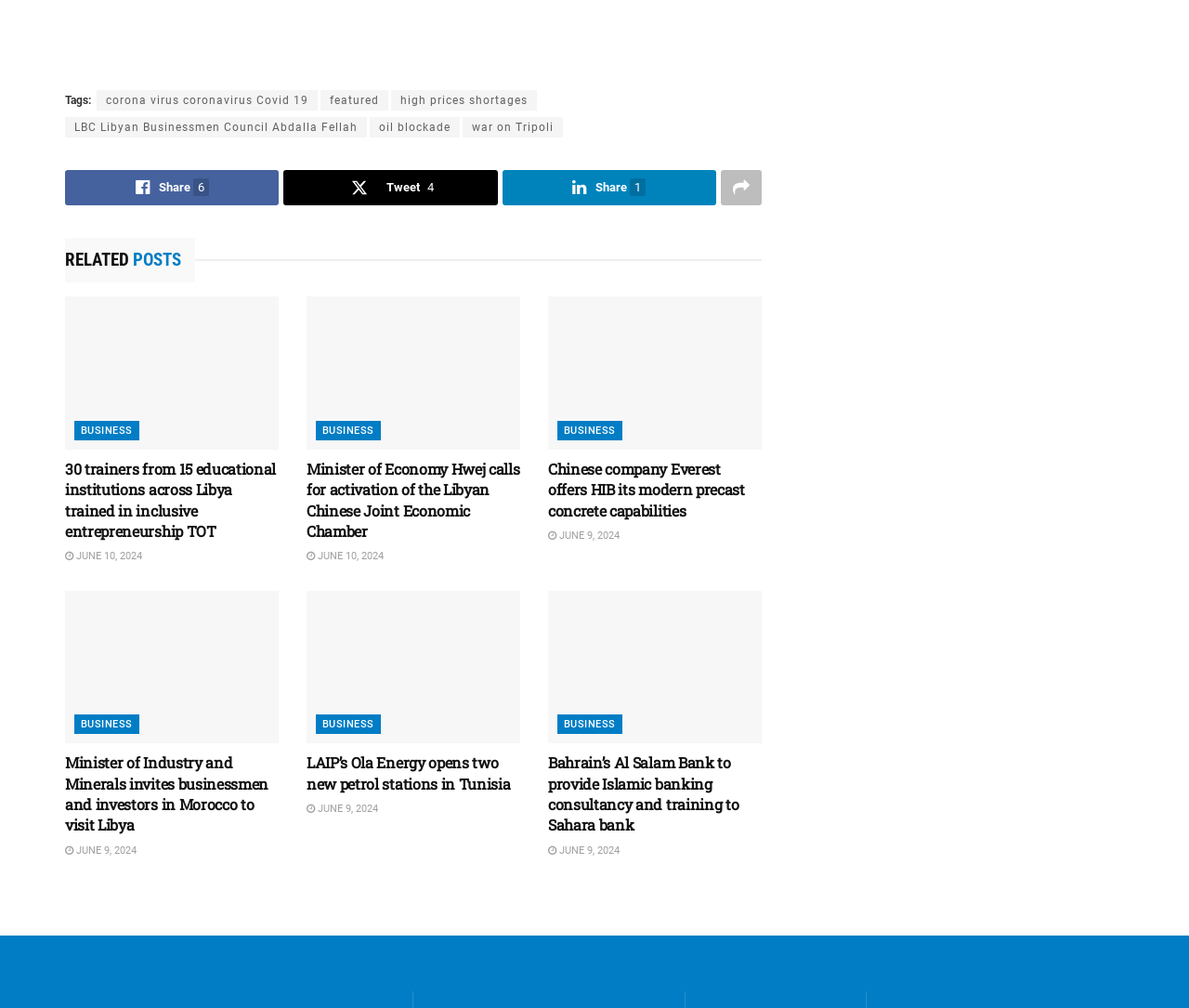What is the category of the article 'Economy Minister Hwej reviews his ministry’s implementation of its 2023 plan and issues several directives'?
Refer to the image and give a detailed response to the question.

The article 'Economy Minister Hwej reviews his ministry’s implementation of its 2023 plan and issues several directives' has a link with the text 'BUSINESS', which suggests that the category of the article is BUSINESS.